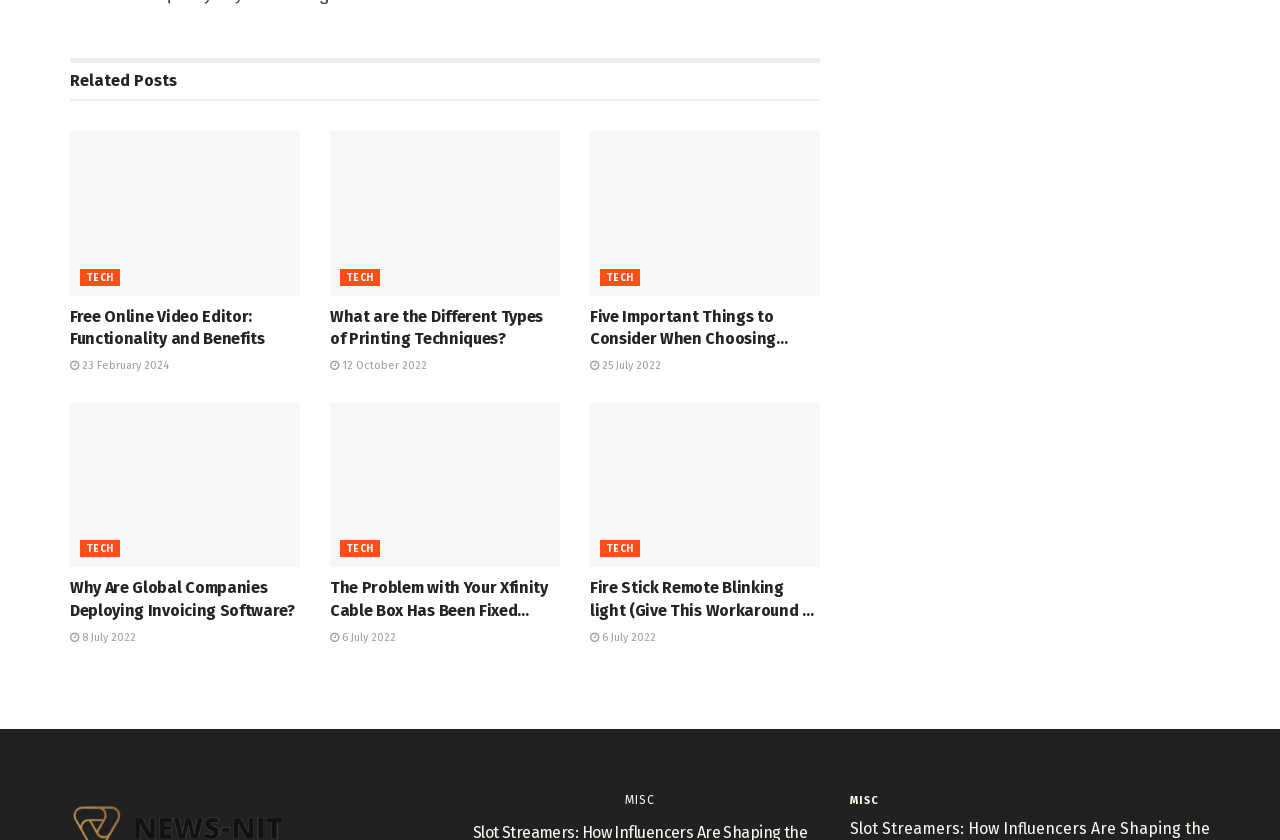Find the bounding box coordinates of the element you need to click on to perform this action: 'Click on 'Free Online Video Editor: Functionality and Benefits''. The coordinates should be represented by four float values between 0 and 1, in the format [left, top, right, bottom].

[0.055, 0.156, 0.234, 0.352]